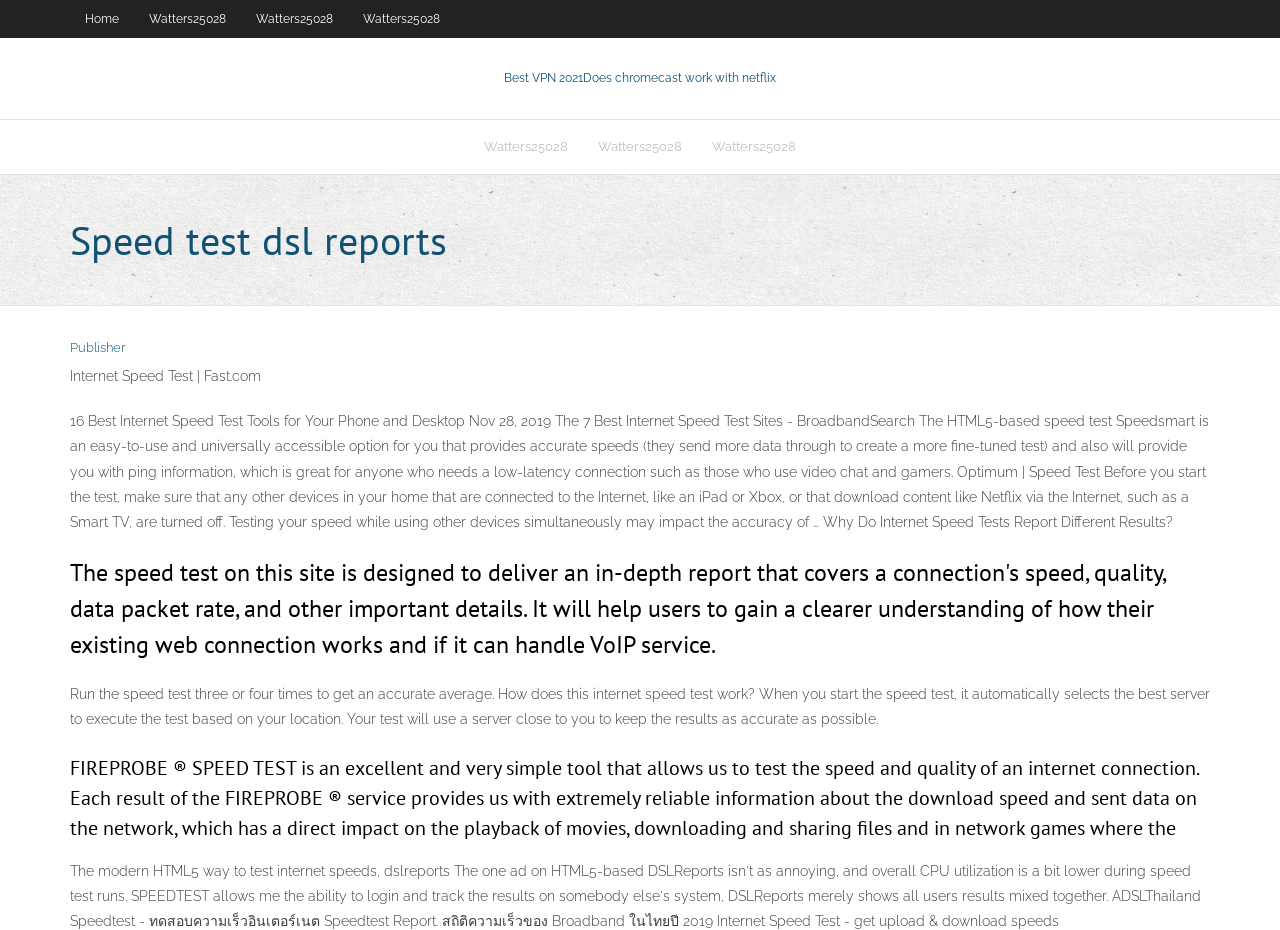What is the purpose of the speed test on this site?
Please provide a single word or phrase answer based on the image.

to gain a clearer understanding of how their existing web connection works